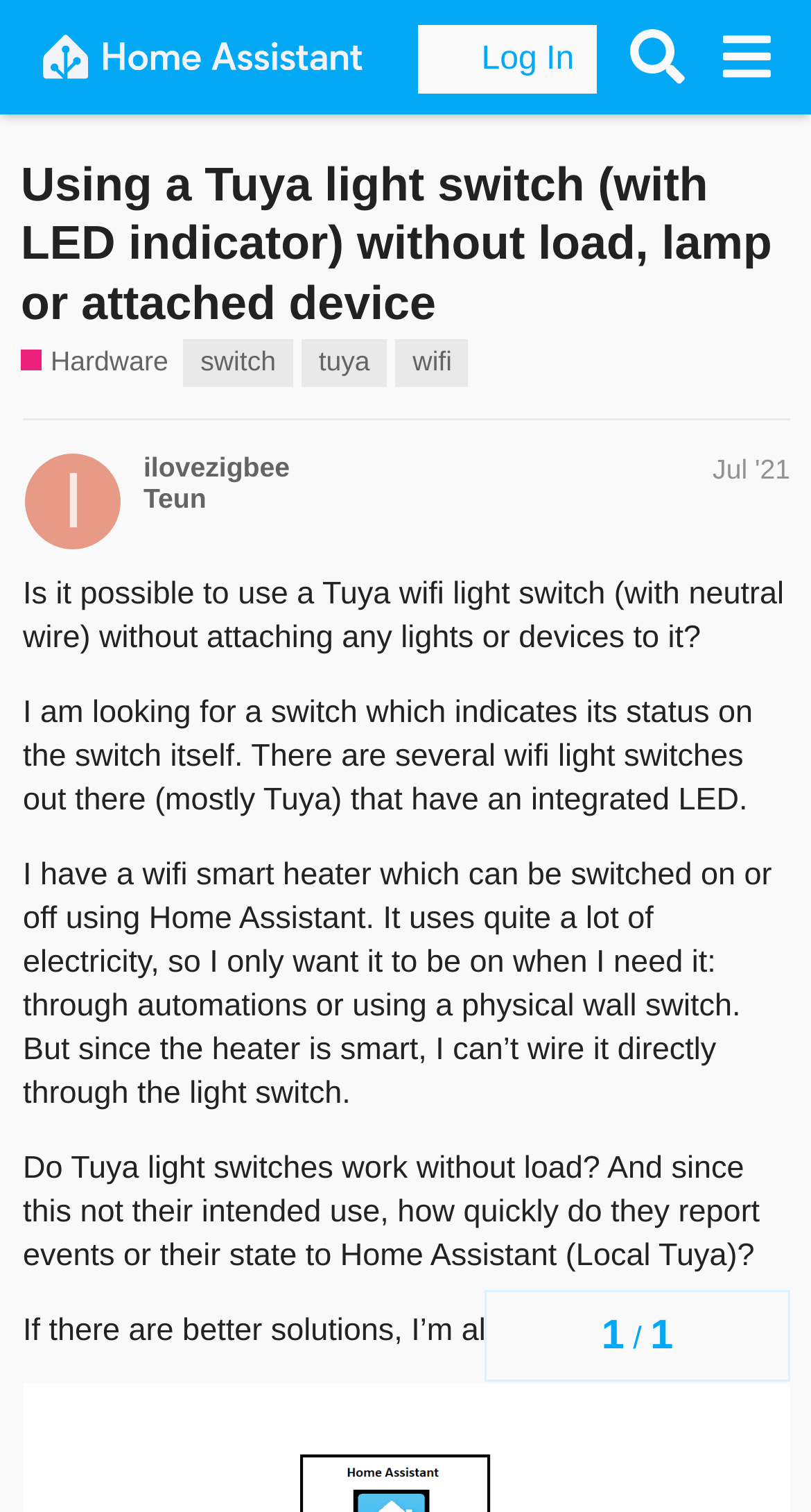Illustrate the webpage thoroughly, mentioning all important details.

This webpage is a discussion forum post on the Home Assistant Community website. At the top, there is a header section with a logo and a link to the "Home Assistant Community" on the left, and buttons for "Log In" and "Search" on the right. Below the header, there is a heading that reads "Using a Tuya light switch (with LED indicator) without load, lamp or attached device" which is also a link.

Under the heading, there are links to categories "Hardware" and "Tags" which include "switch", "tuya", and "wifi". On the right side of the page, there is a navigation section showing the topic progress with a series of headings and static text.

The main content of the page is a post from a user "ilovezigbee" dated "Jul '21" which consists of four paragraphs of text. The post asks if it is possible to use a Tuya wifi light switch without attaching any lights or devices to it, and explains the user's requirement for a switch that indicates its status on the switch itself. The user also mentions their current setup with a wifi smart heater and their desire to use a physical wall switch to control it. The post concludes with a question about the functionality of Tuya light switches and an openness to alternative solutions.